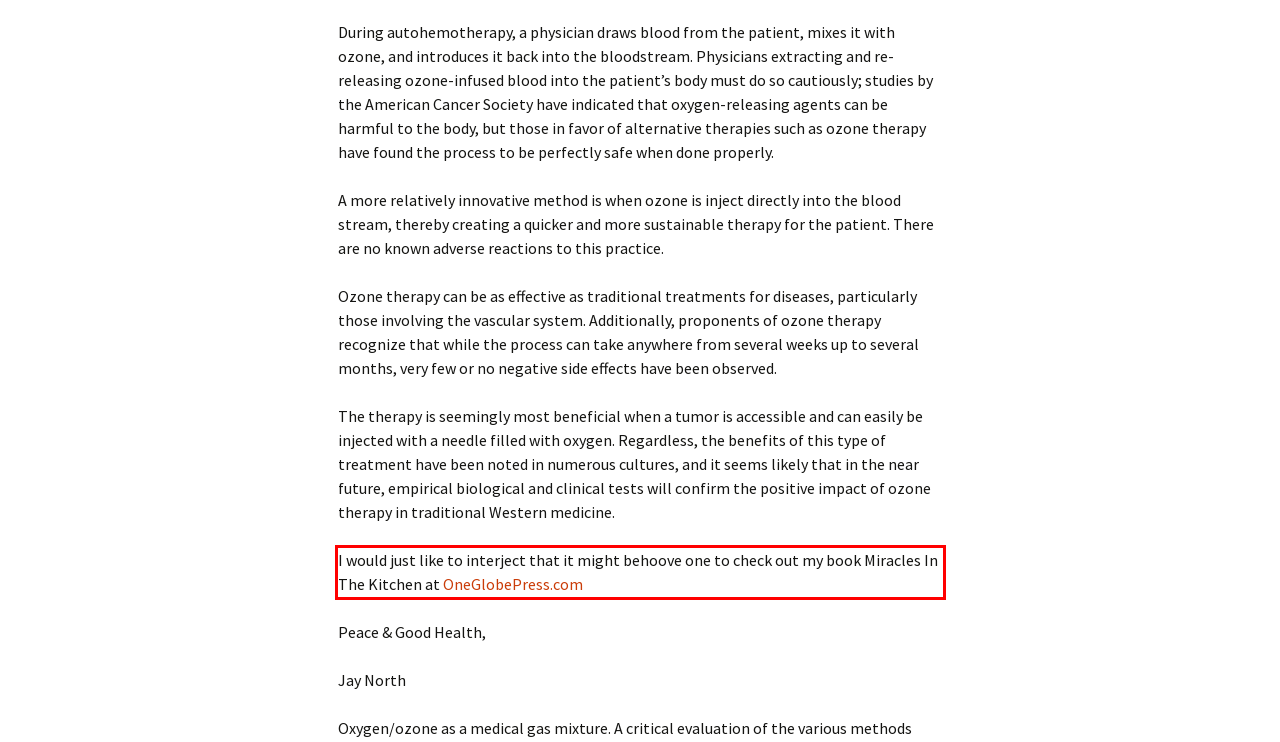You are given a screenshot showing a webpage with a red bounding box. Perform OCR to capture the text within the red bounding box.

I would just like to interject that it might behoove one to check out my book Miracles In The Kitchen at OneGlobePress.com